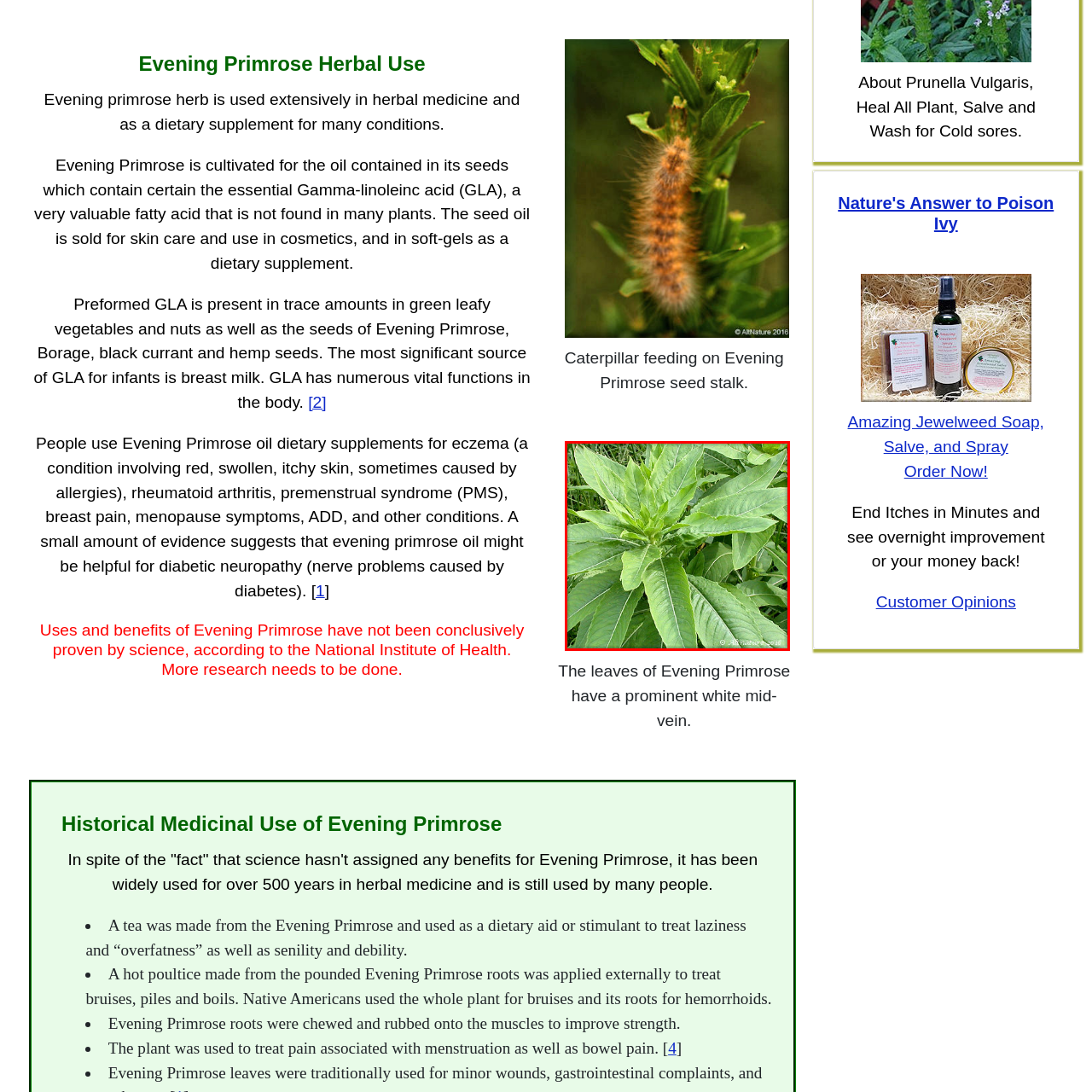Create a detailed narrative of the image inside the red-lined box.

This image features a close-up view of the leaves of the Evening Primrose plant. The leaves are distinctly shaped with a prominent white mid-vein running along their length, which is a characteristic feature of the species. Known for its medicinal properties, Evening Primrose has been utilized in herbal medicine for various conditions, including skin issues and hormonal symptoms. The lush, green foliage indicates a healthy plant, which plays a vital role in its ecosystem and contributes to its popularity in both traditional and modern herbal remedies.